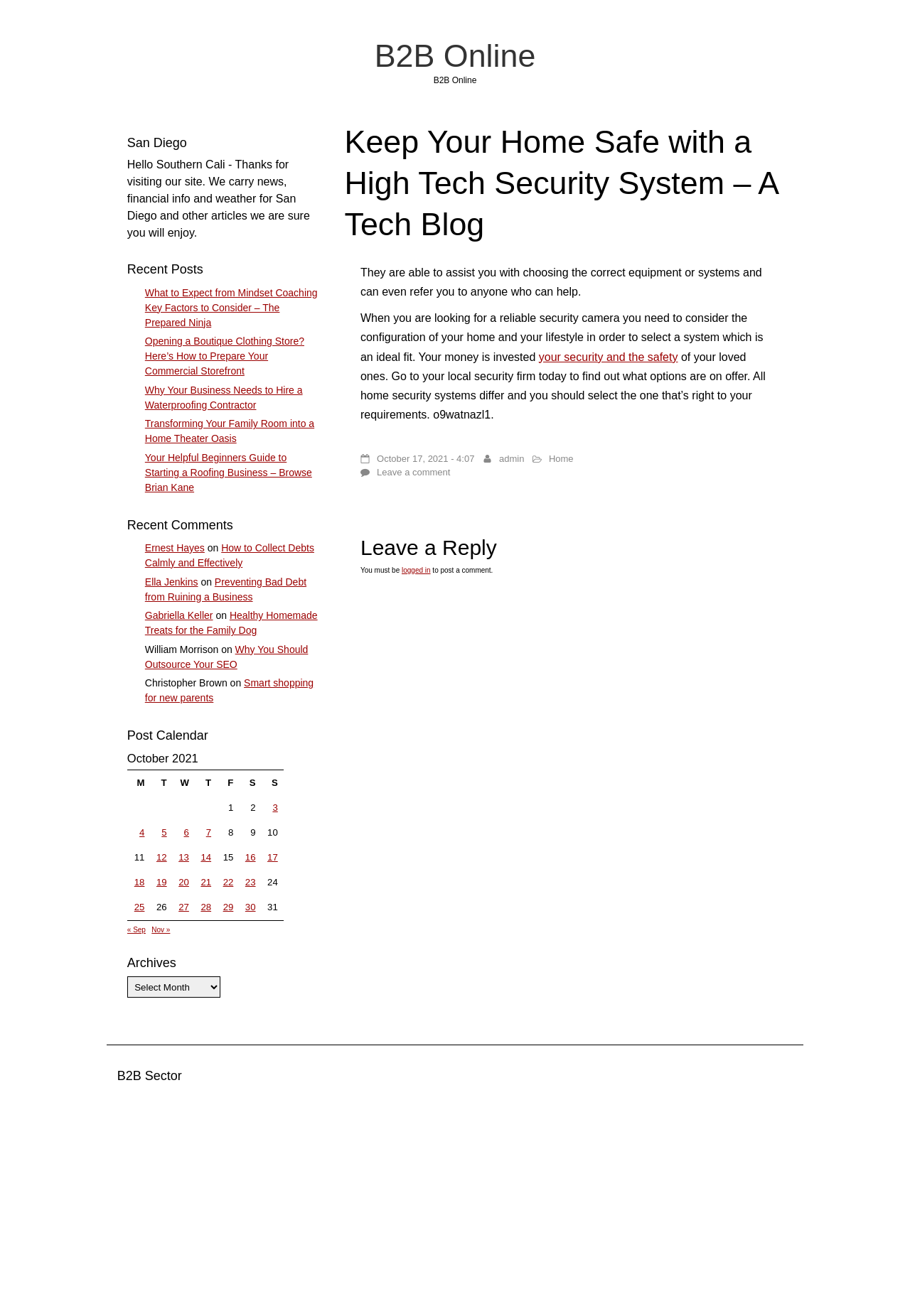Could you find the bounding box coordinates of the clickable area to complete this instruction: "Leave a comment on the post"?

[0.414, 0.355, 0.495, 0.363]